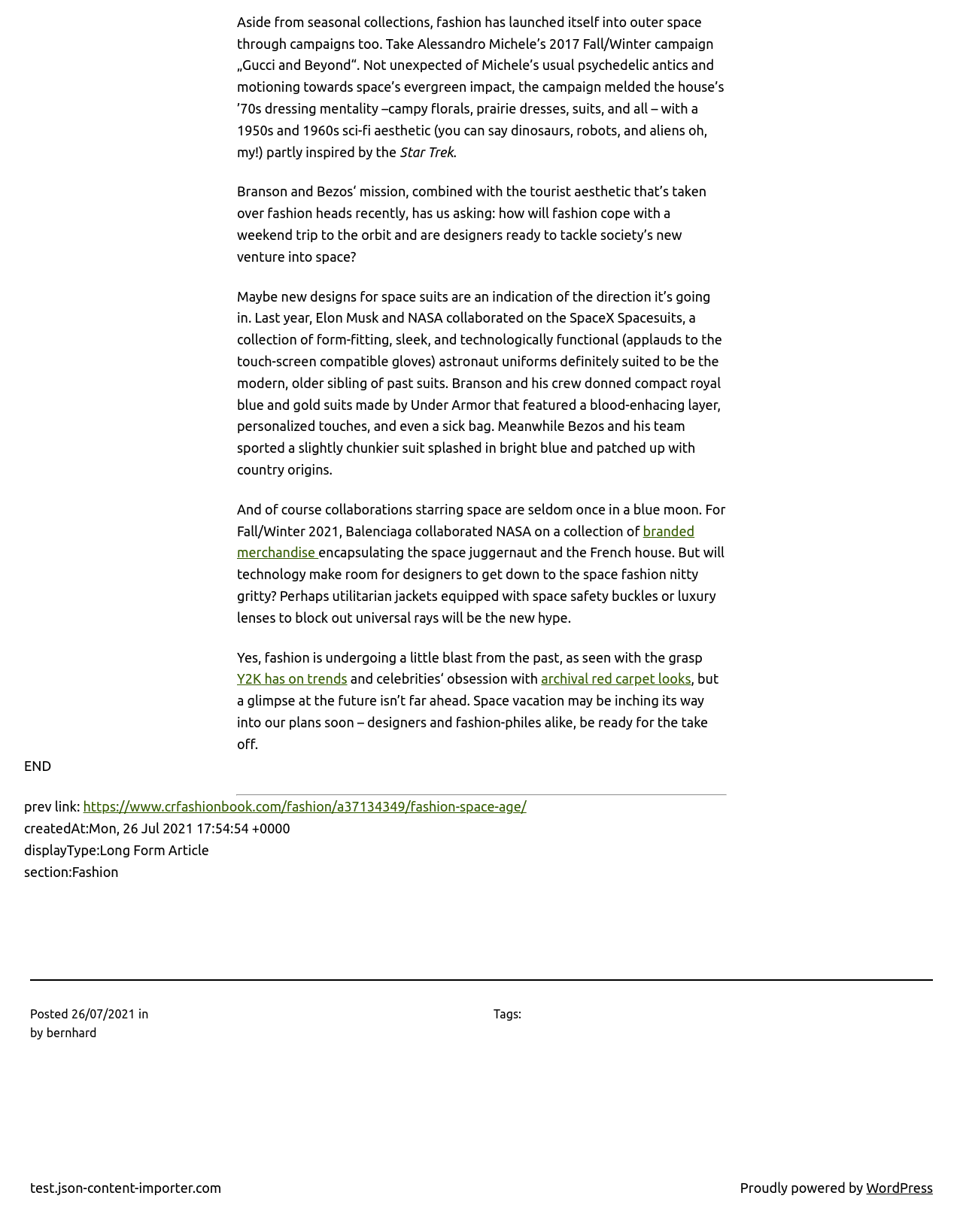Determine the bounding box coordinates of the UI element described by: "Y2K has on trends".

[0.246, 0.545, 0.361, 0.557]